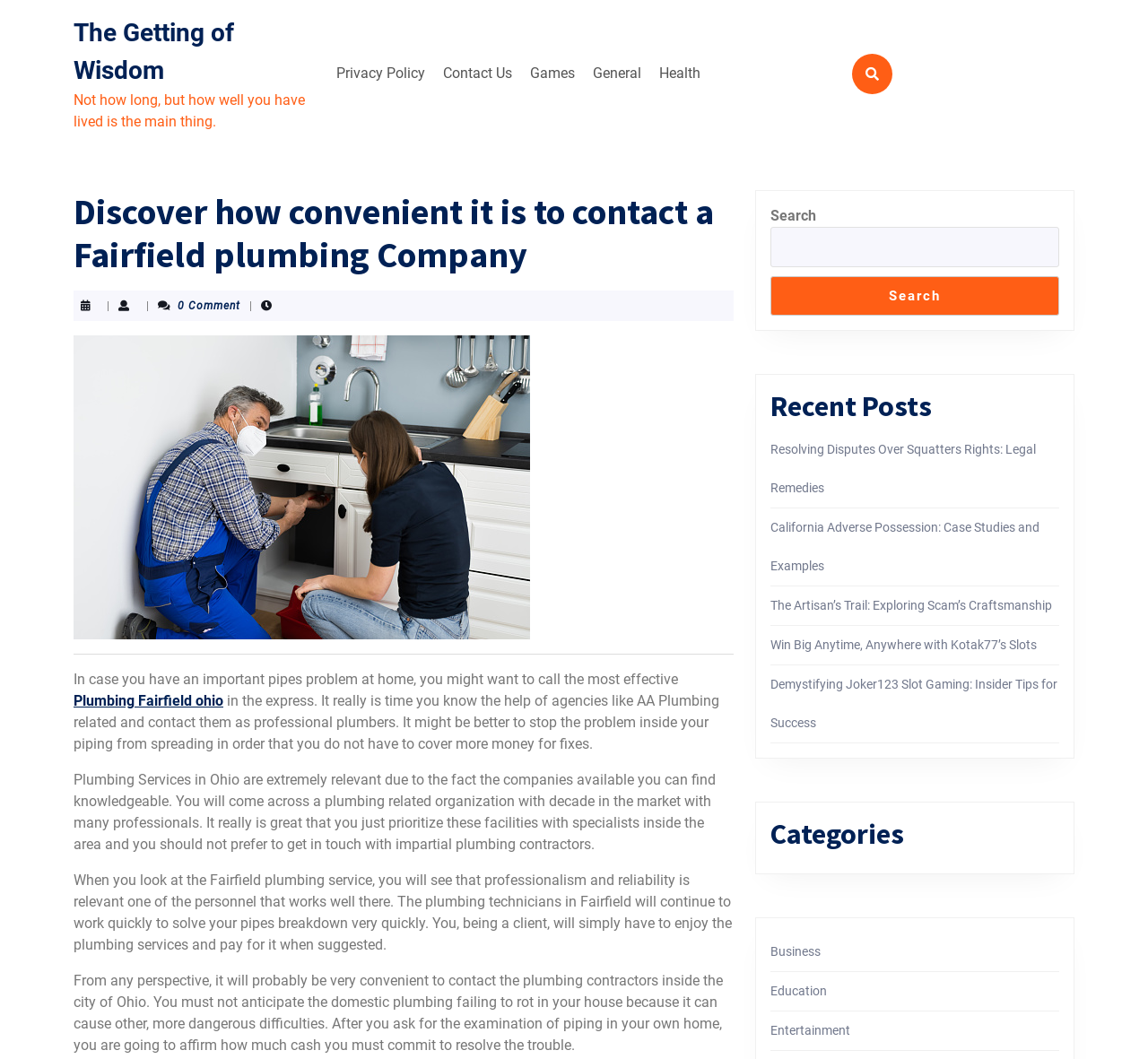Please provide the bounding box coordinate of the region that matches the element description: parent_node: Search name="s". Coordinates should be in the format (top-left x, top-left y, bottom-right x, bottom-right y) and all values should be between 0 and 1.

[0.671, 0.214, 0.923, 0.252]